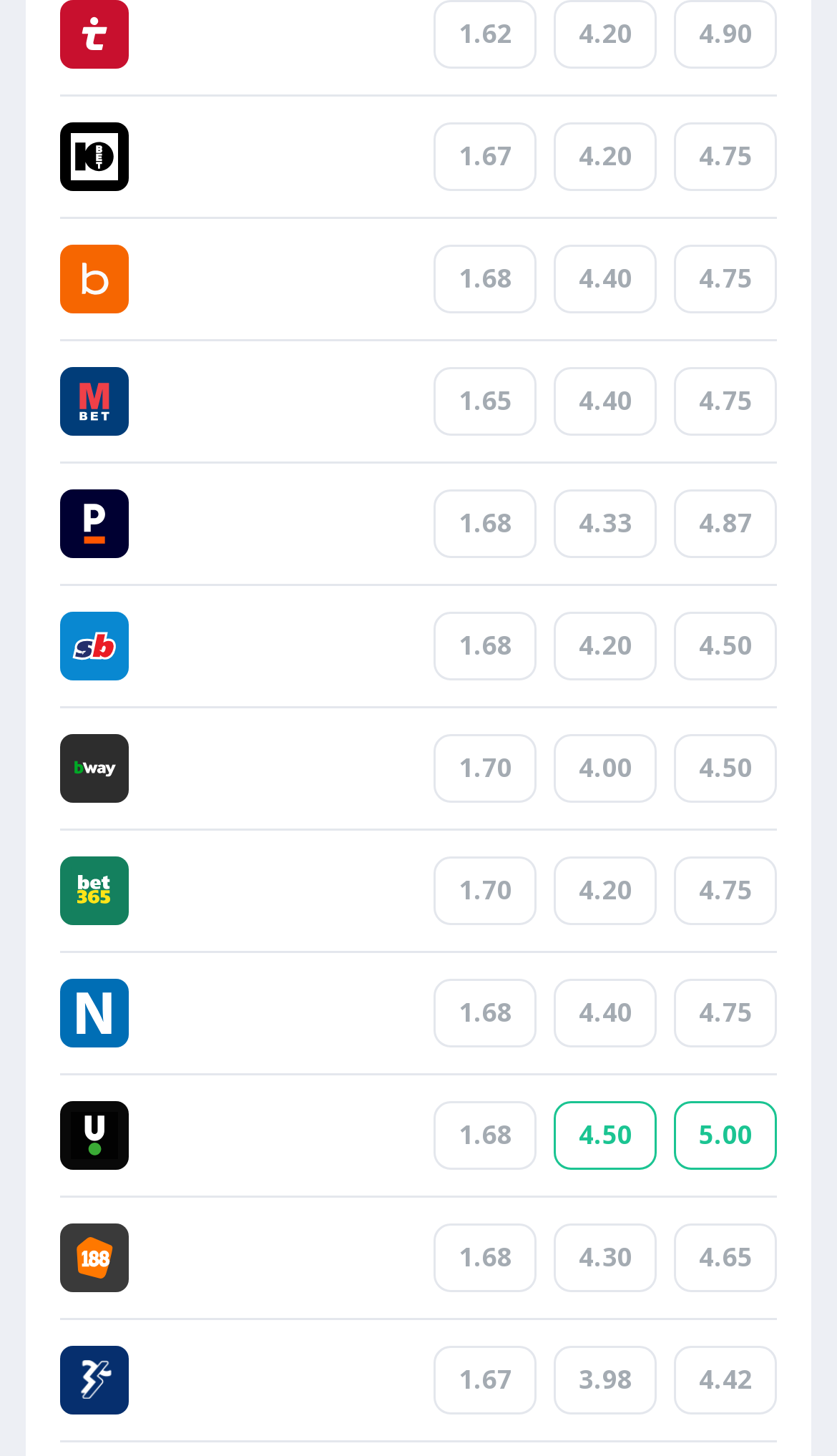What are the odds for Betsson?
Refer to the screenshot and respond with a concise word or phrase.

1.68, 4.40, 4.75